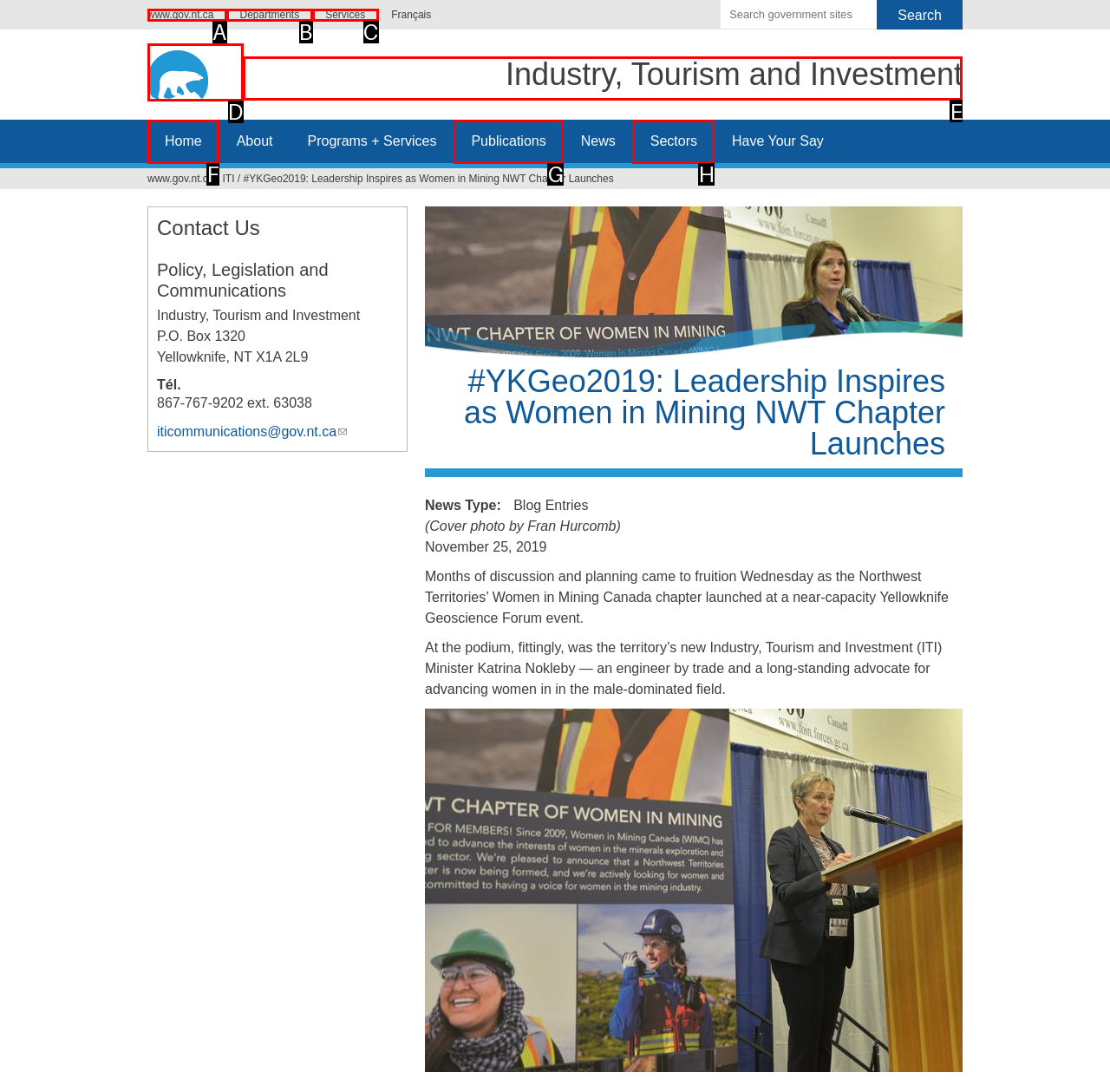Tell me which one HTML element I should click to complete the following task: Go to the Industry, Tourism and Investment page Answer with the option's letter from the given choices directly.

E